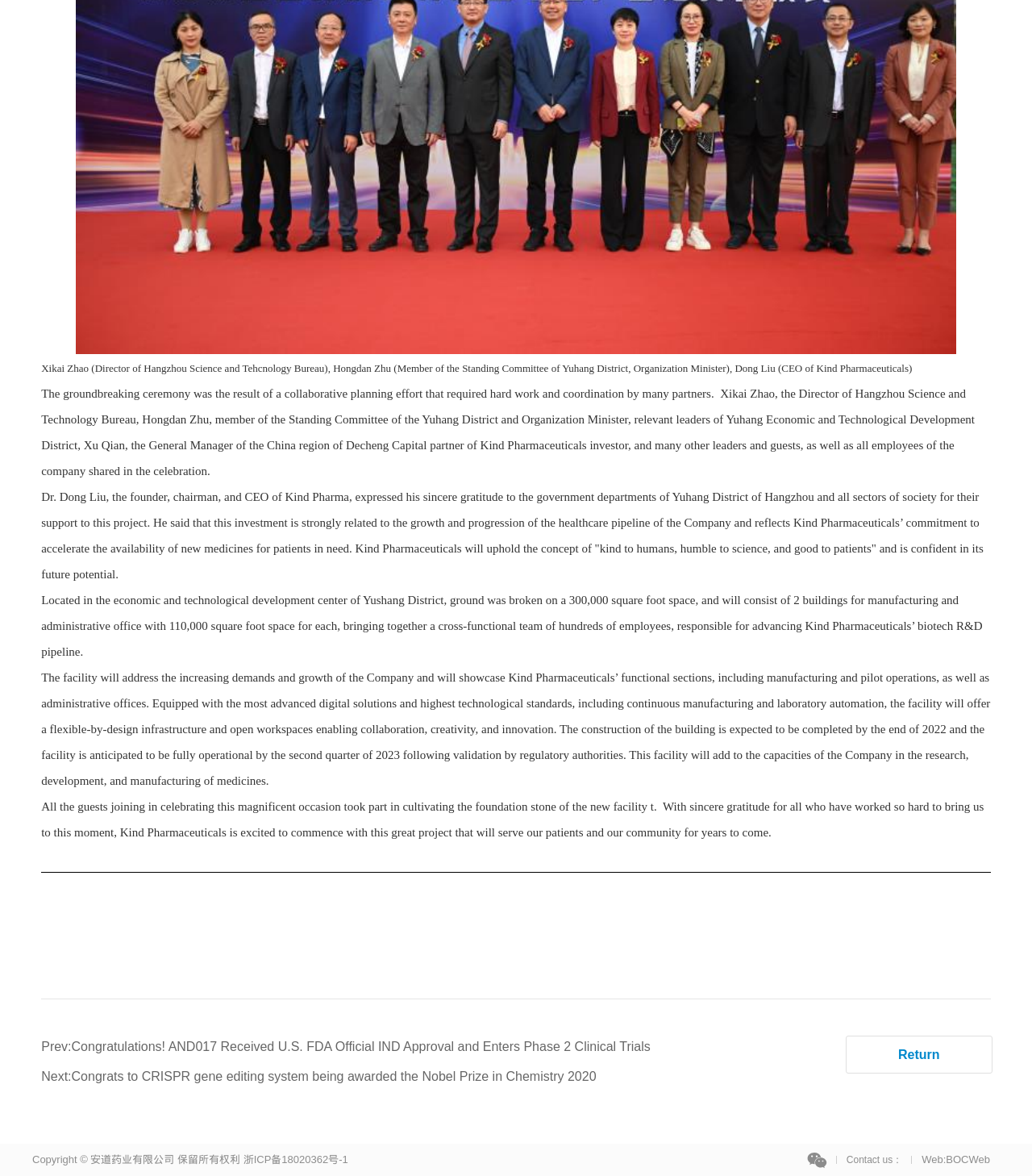What is the expected completion date of the facility?
From the image, provide a succinct answer in one word or a short phrase.

End of 2022